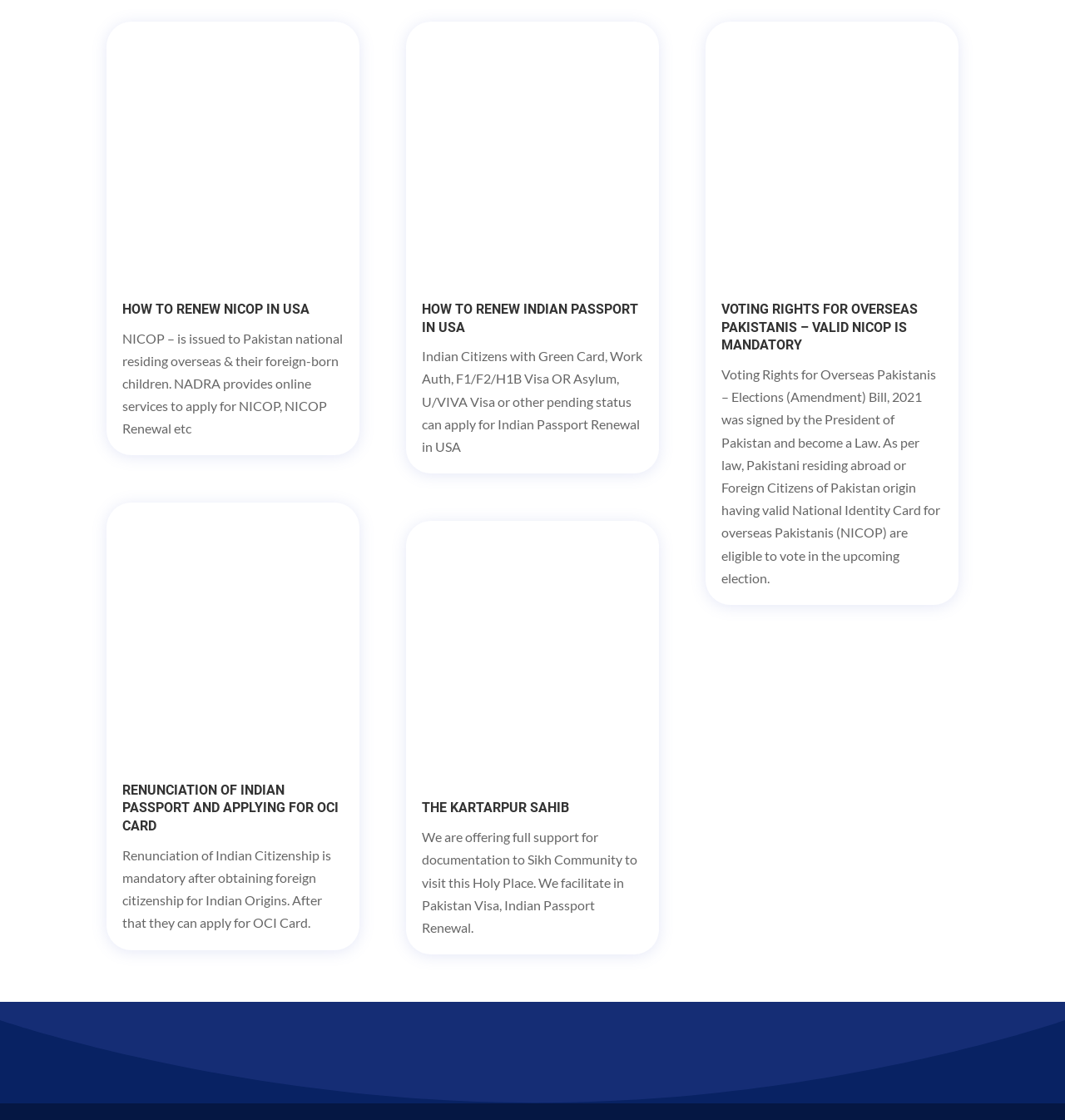Find the bounding box coordinates of the area that needs to be clicked in order to achieve the following instruction: "Explore the collection". The coordinates should be specified as four float numbers between 0 and 1, i.e., [left, top, right, bottom].

None